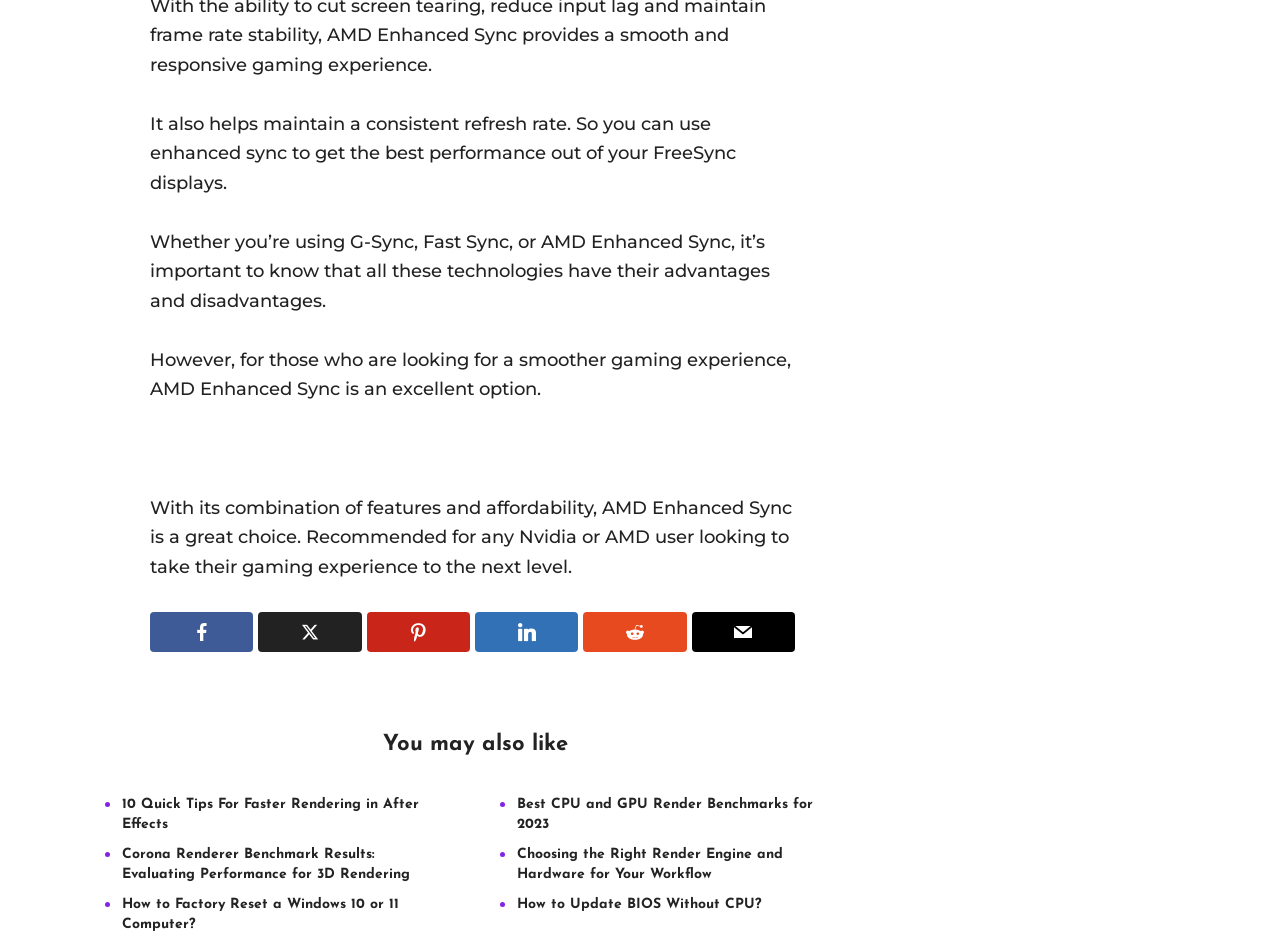Identify the bounding box coordinates of the specific part of the webpage to click to complete this instruction: "Read the article about 10 Quick Tips For Faster Rendering in After Effects".

[0.095, 0.848, 0.327, 0.885]